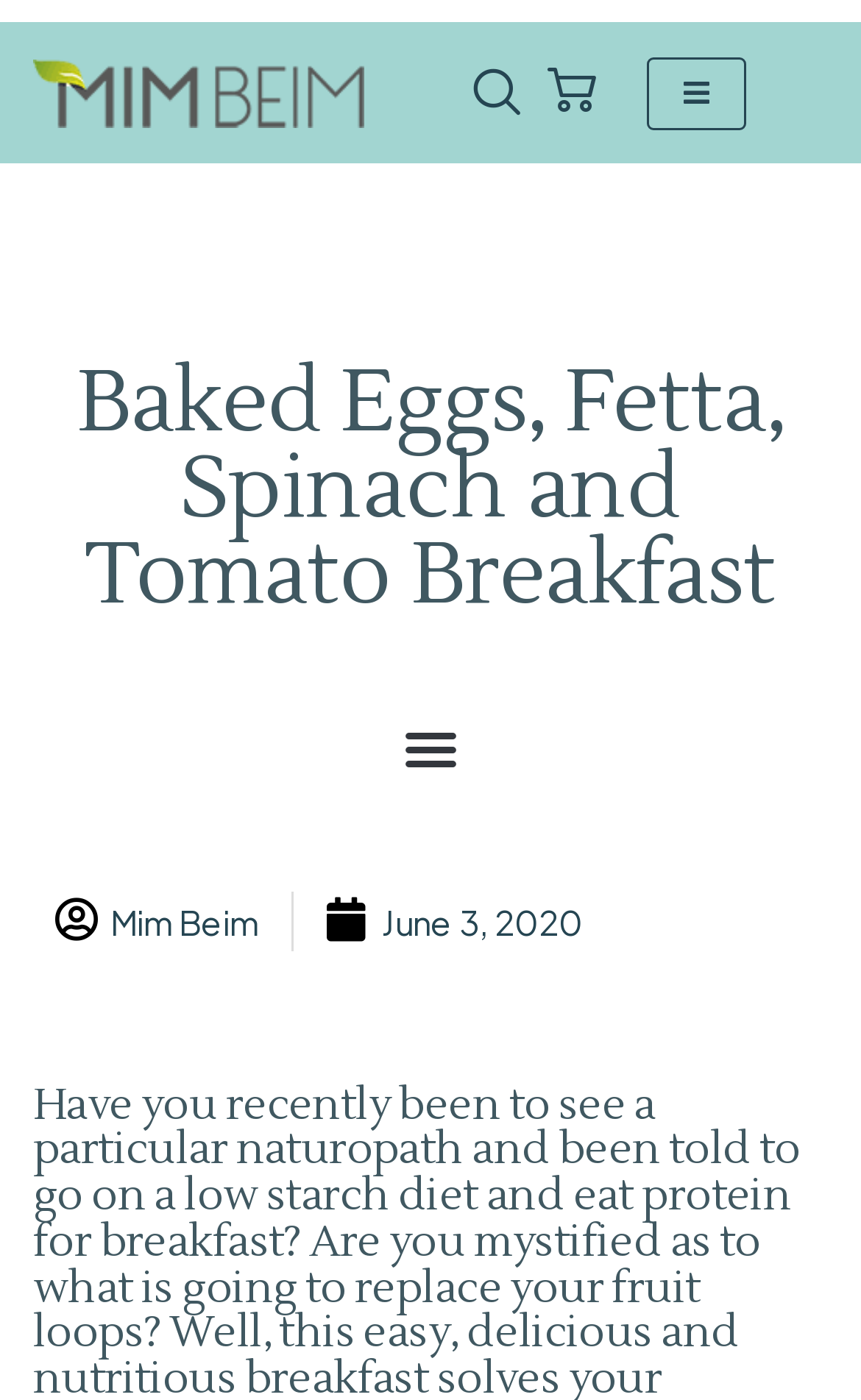Please provide the main heading of the webpage content.

Baked Eggs, Fetta, Spinach and Tomato Breakfast